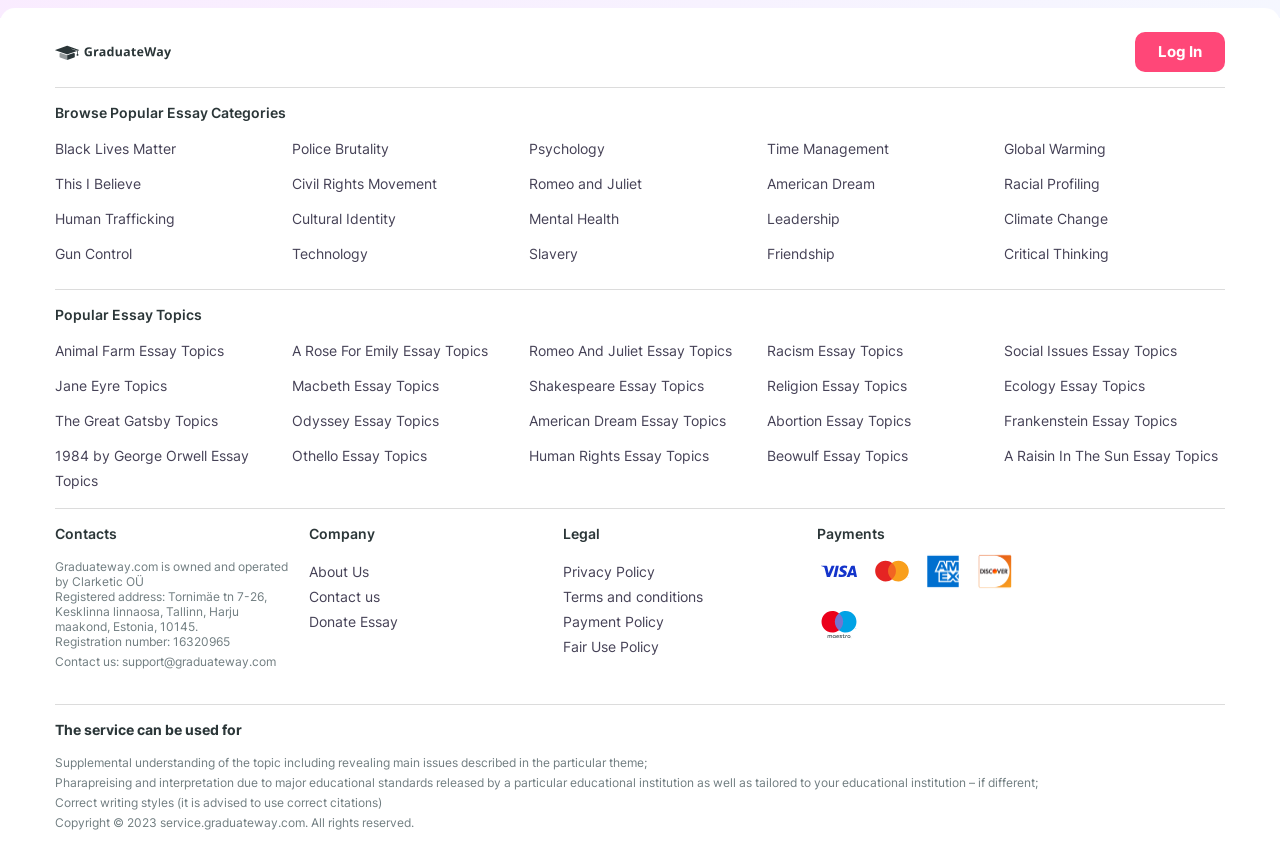Find the bounding box coordinates of the element to click in order to complete the given instruction: "Read the 'Terms and conditions'."

[0.44, 0.681, 0.549, 0.7]